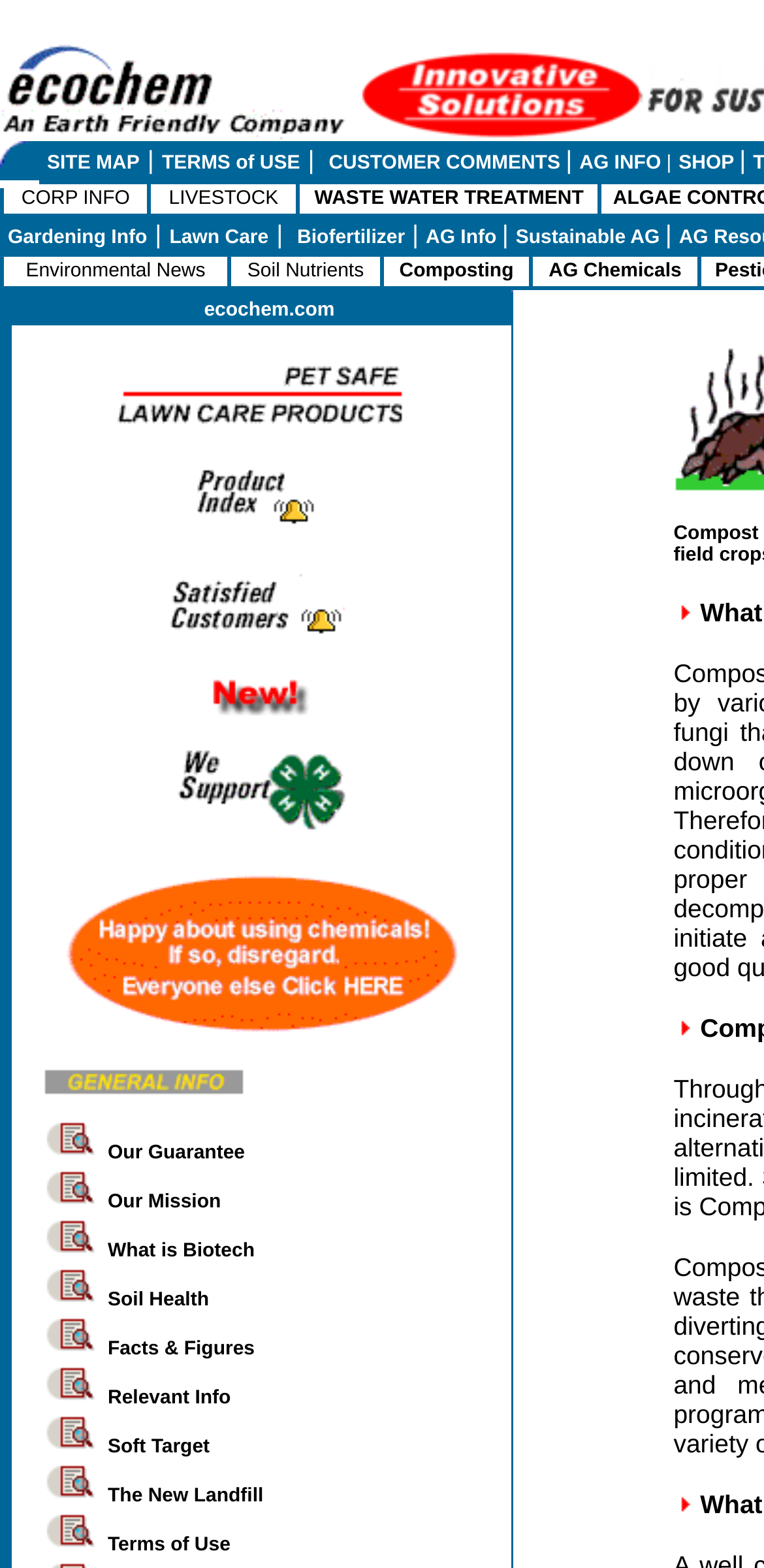How many links are there in the top navigation bar? Refer to the image and provide a one-word or short phrase answer.

6